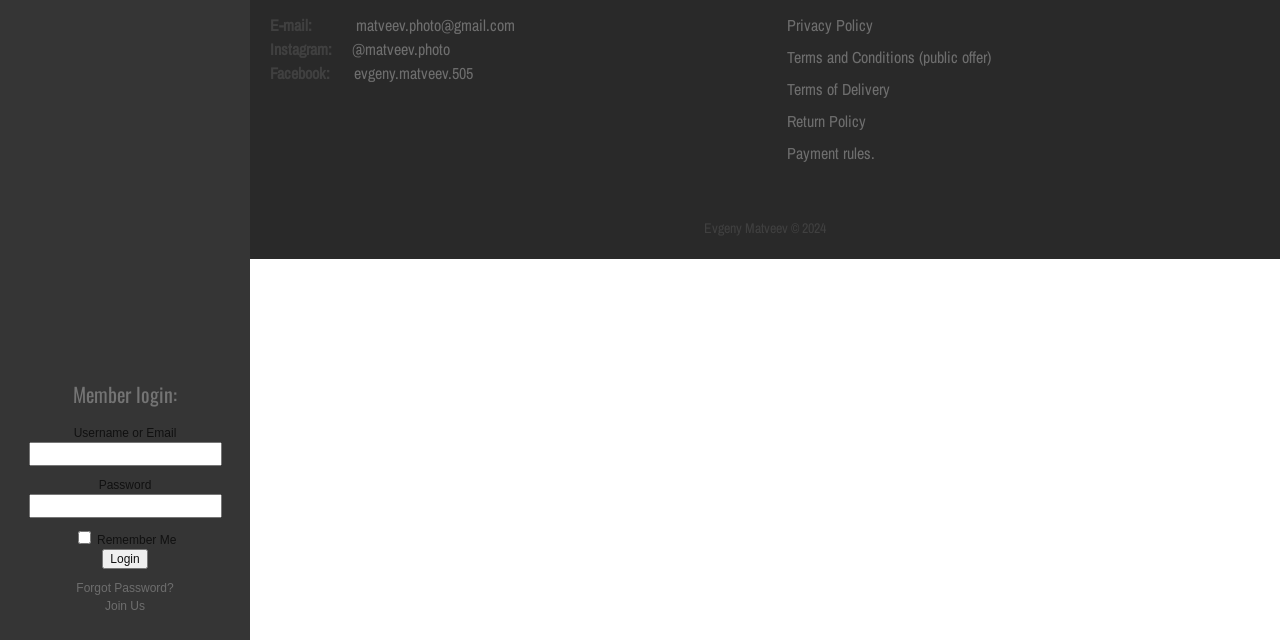Determine the bounding box of the UI component based on this description: "https://mailchi.mp/350e50598601/class-of-75-reunion". The bounding box coordinates should be four float values between 0 and 1, i.e., [left, top, right, bottom].

None